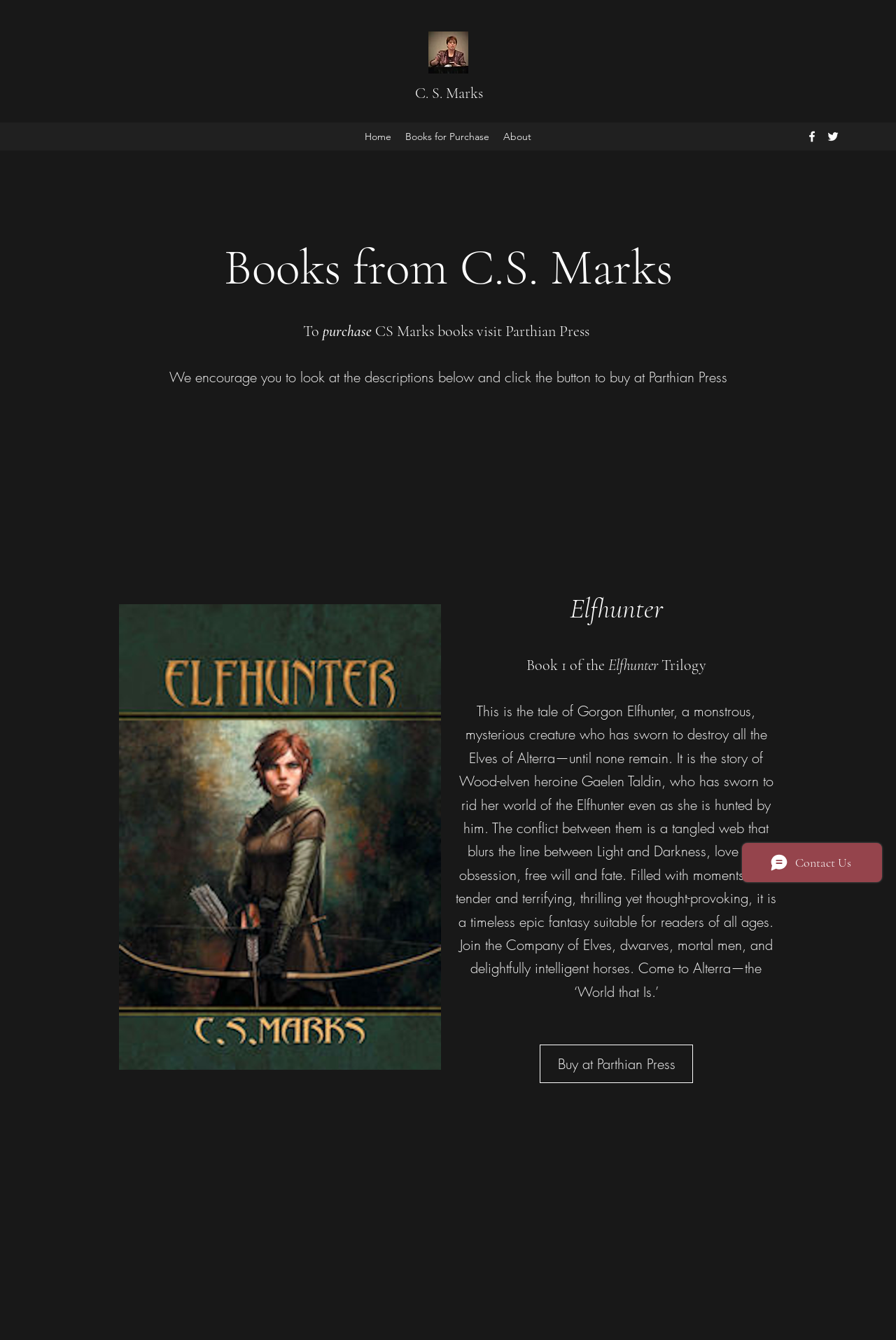Could you indicate the bounding box coordinates of the region to click in order to complete this instruction: "Check the 'Books from C.S. Marks' section".

[0.133, 0.176, 0.867, 0.223]